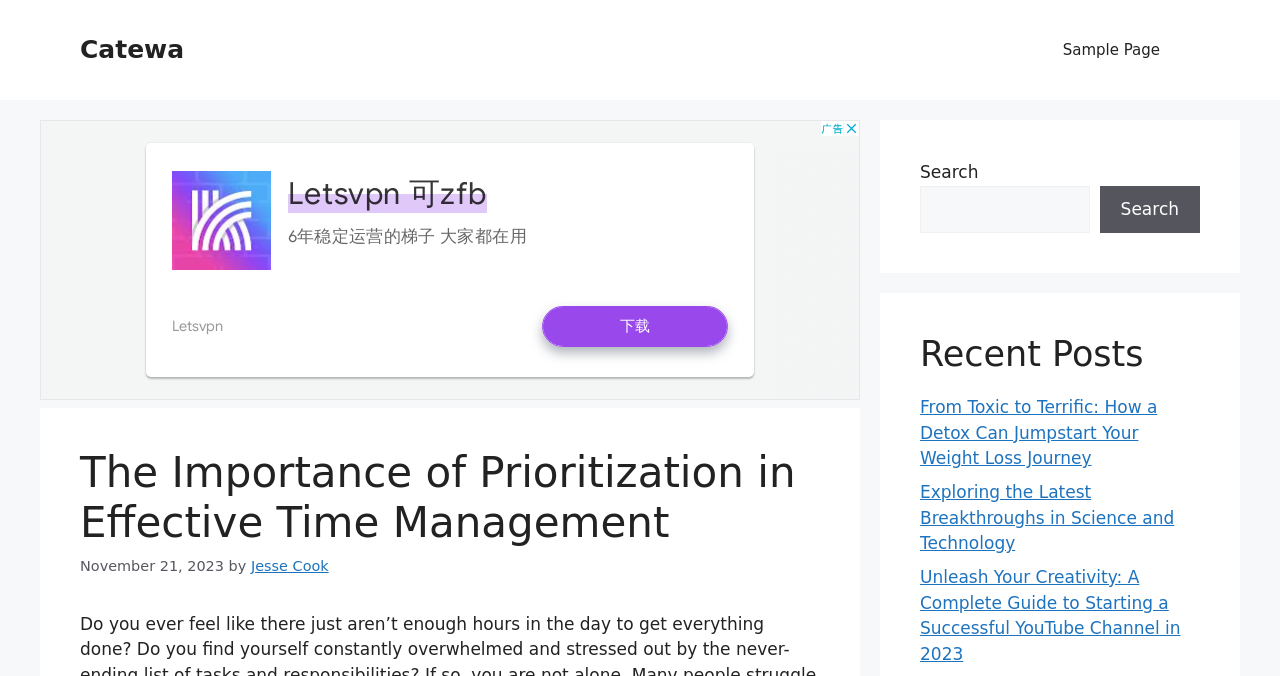Provide the bounding box coordinates for the area that should be clicked to complete the instruction: "check the post by Jesse Cook".

[0.196, 0.825, 0.257, 0.849]